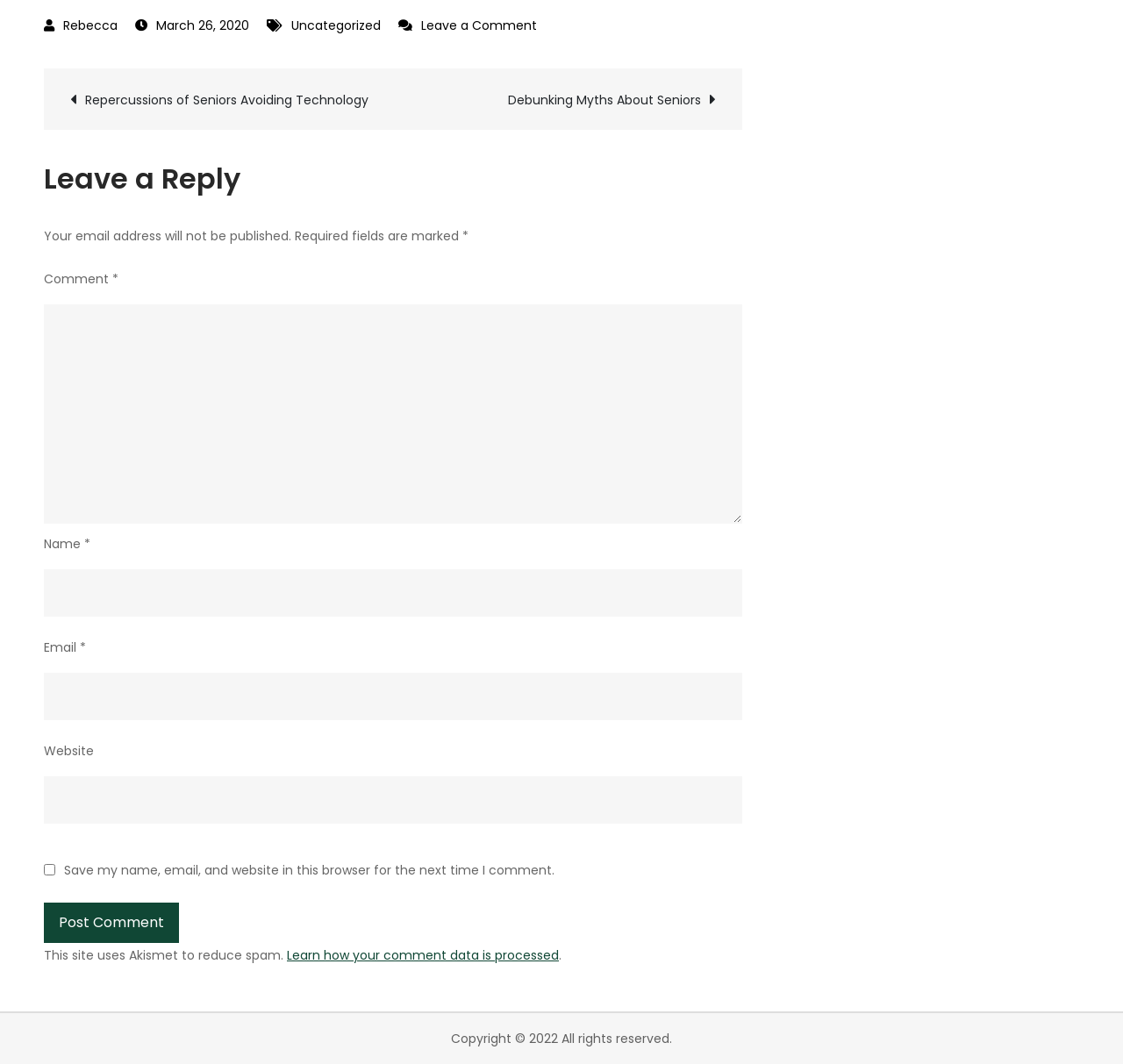What is the text of the button to submit a comment?
Carefully analyze the image and provide a detailed answer to the question.

I found the text of the button to submit a comment by looking at the button element with the text 'Post Comment' which is a child of the root element.